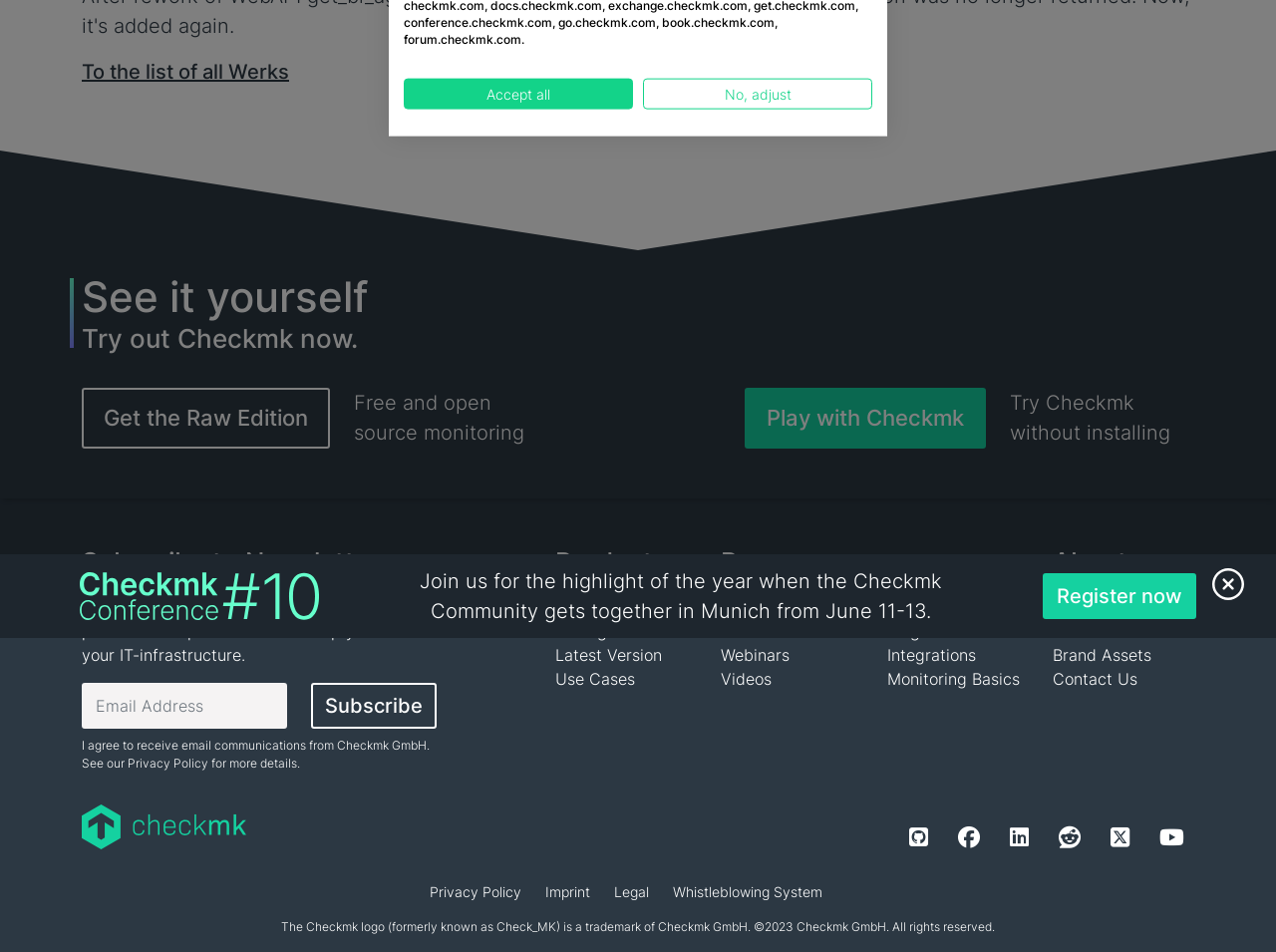Provide the bounding box coordinates for the UI element described in this sentence: "Contact Us". The coordinates should be four float values between 0 and 1, i.e., [left, top, right, bottom].

[0.825, 0.703, 0.891, 0.724]